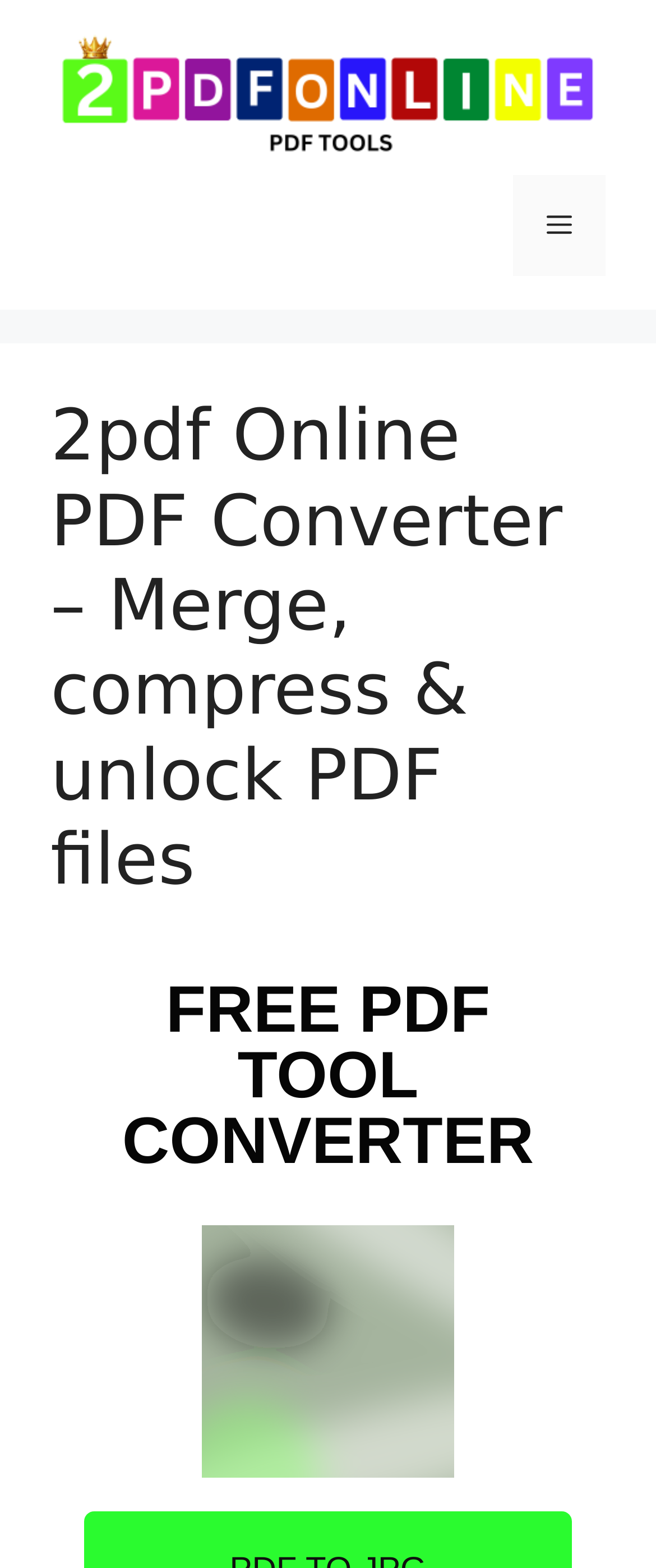Please identify the primary heading on the webpage and return its text.

2pdf Online PDF Converter – Merge, compress & unlock PDF files